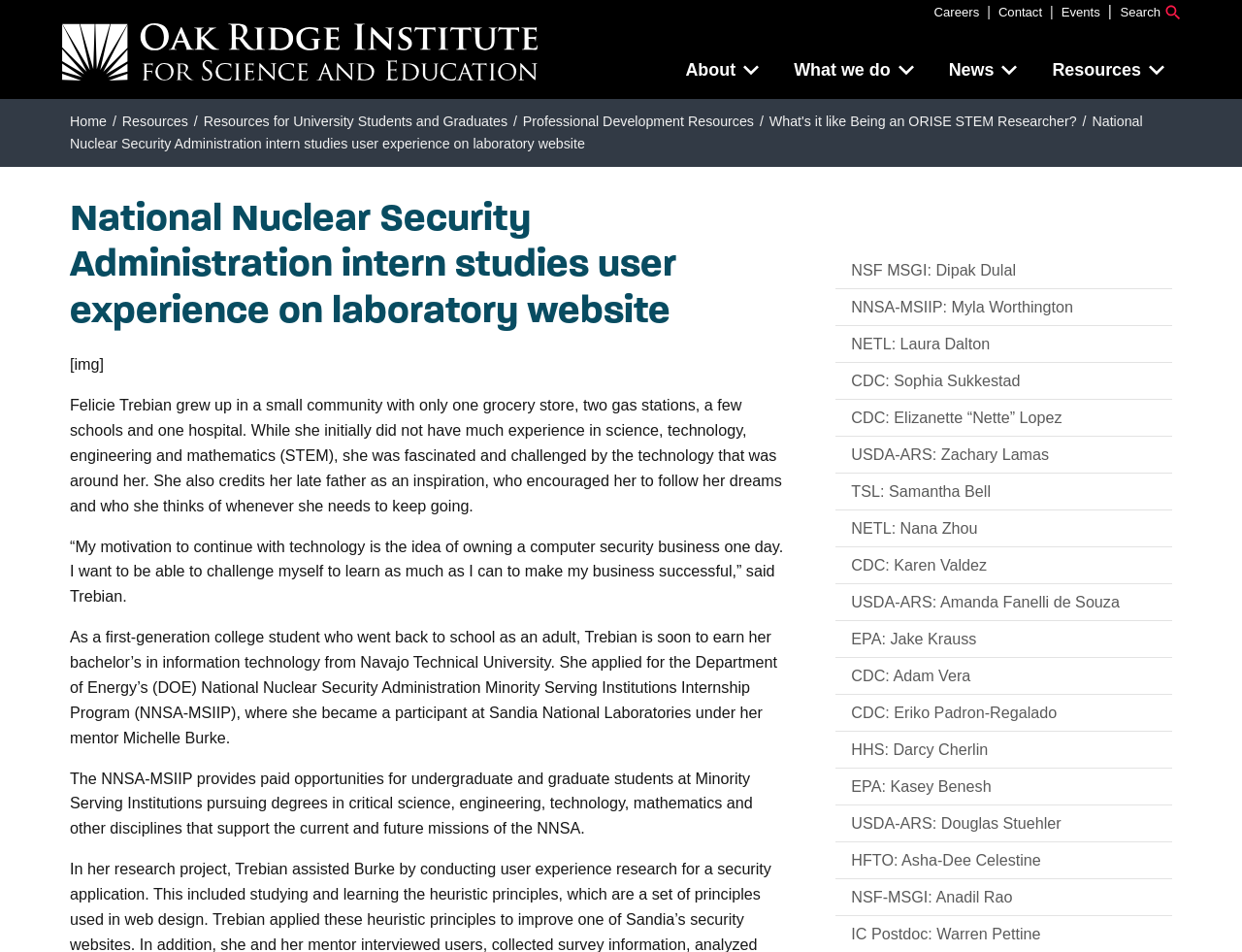Locate the bounding box coordinates of the segment that needs to be clicked to meet this instruction: "Click the 'Close' button".

[0.881, 0.11, 0.916, 0.155]